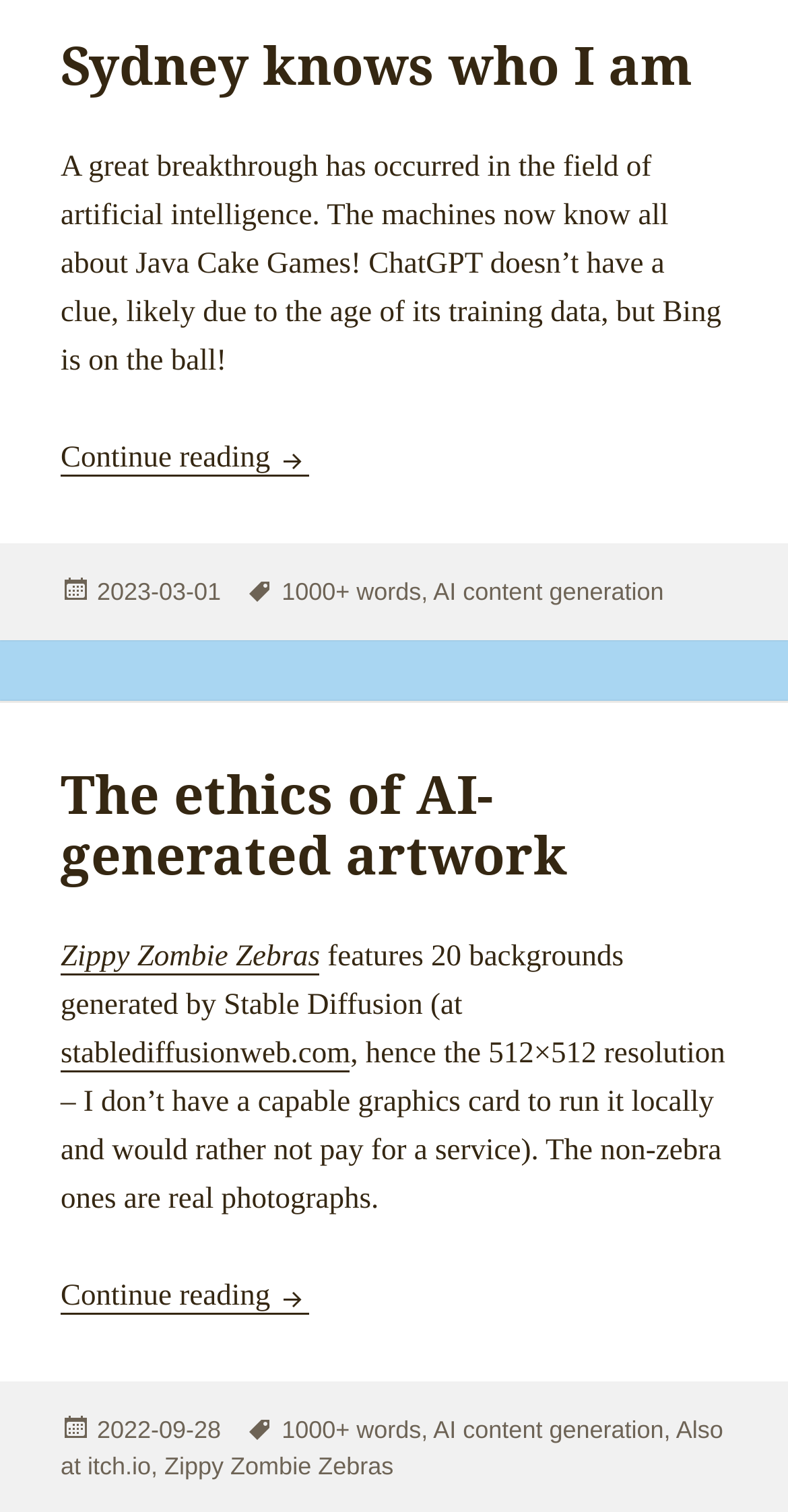How many backgrounds are generated by Stable Diffusion in the second article?
Answer the question with a single word or phrase, referring to the image.

20